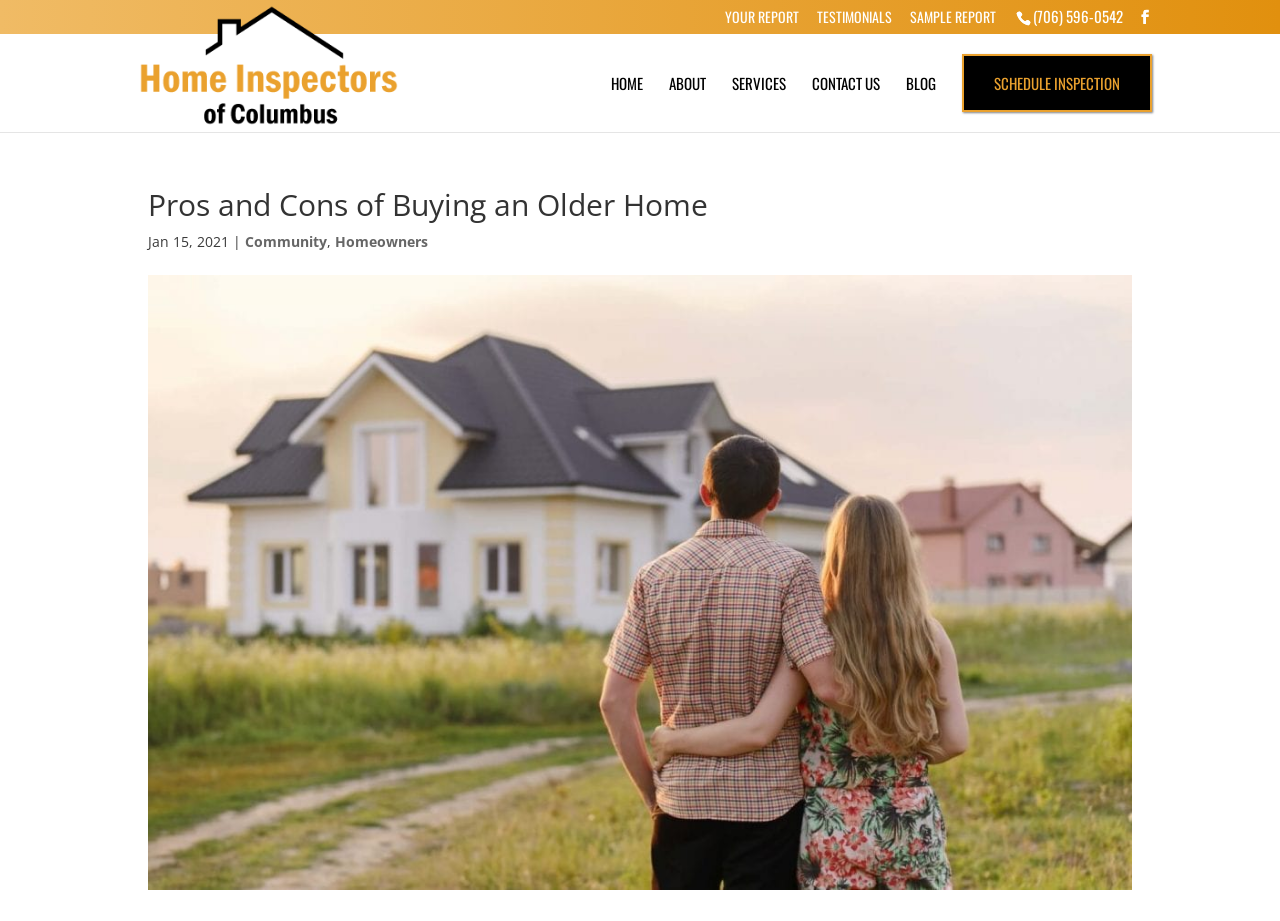Find the bounding box coordinates of the clickable area that will achieve the following instruction: "Schedule an inspection".

[0.752, 0.059, 0.9, 0.122]